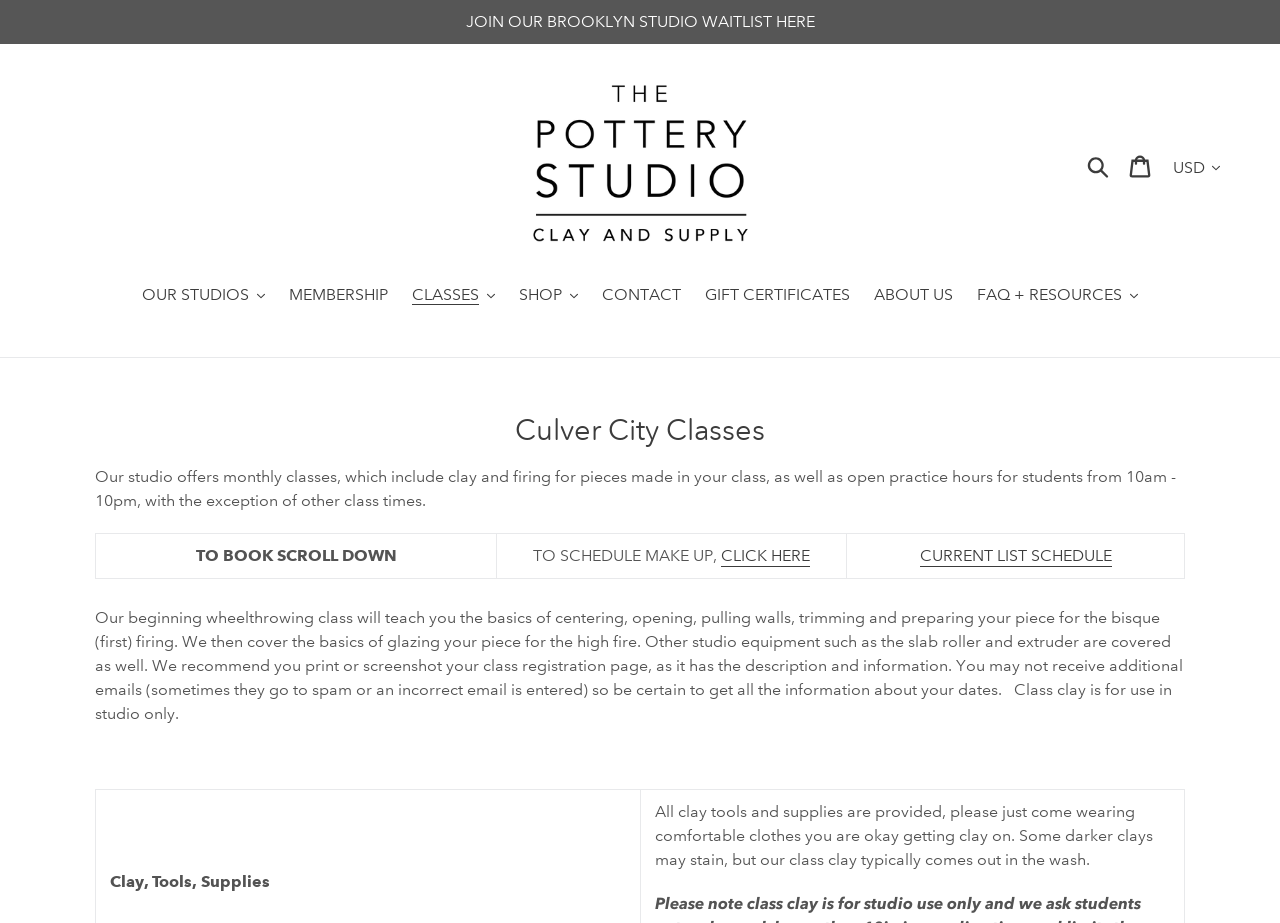Determine the bounding box coordinates of the area to click in order to meet this instruction: "Explore the 'OUR STUDIOS' section".

[0.103, 0.307, 0.215, 0.336]